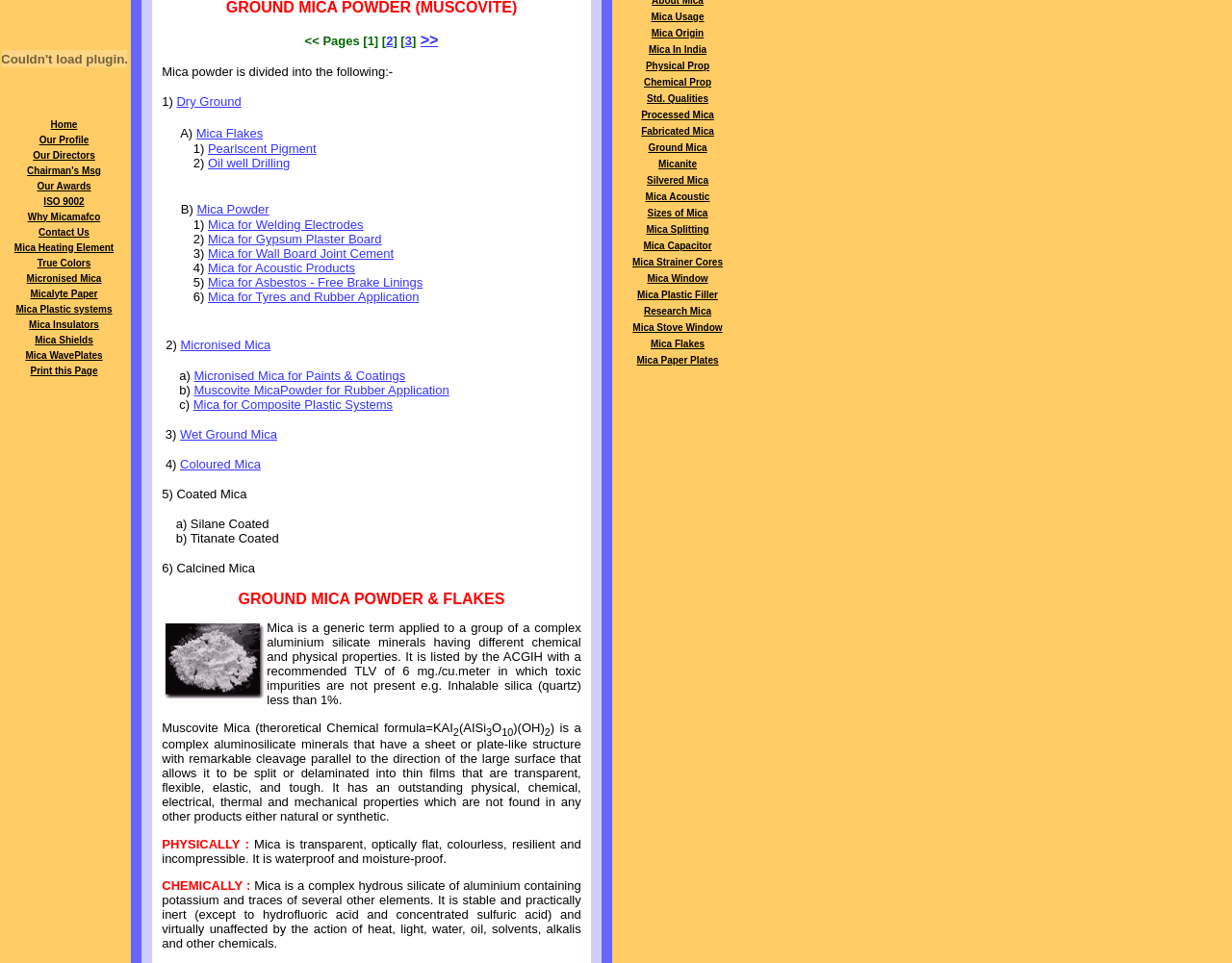Using the information in the image, give a comprehensive answer to the question: 
What is Mica resistant to?

The webpage states that Mica is stable and practically inert, and is resistant to the action of heat, light, water, oil, solvents, alkalis, and other chemicals, except for hydrofluoric acid and concentrated sulfuric acid.